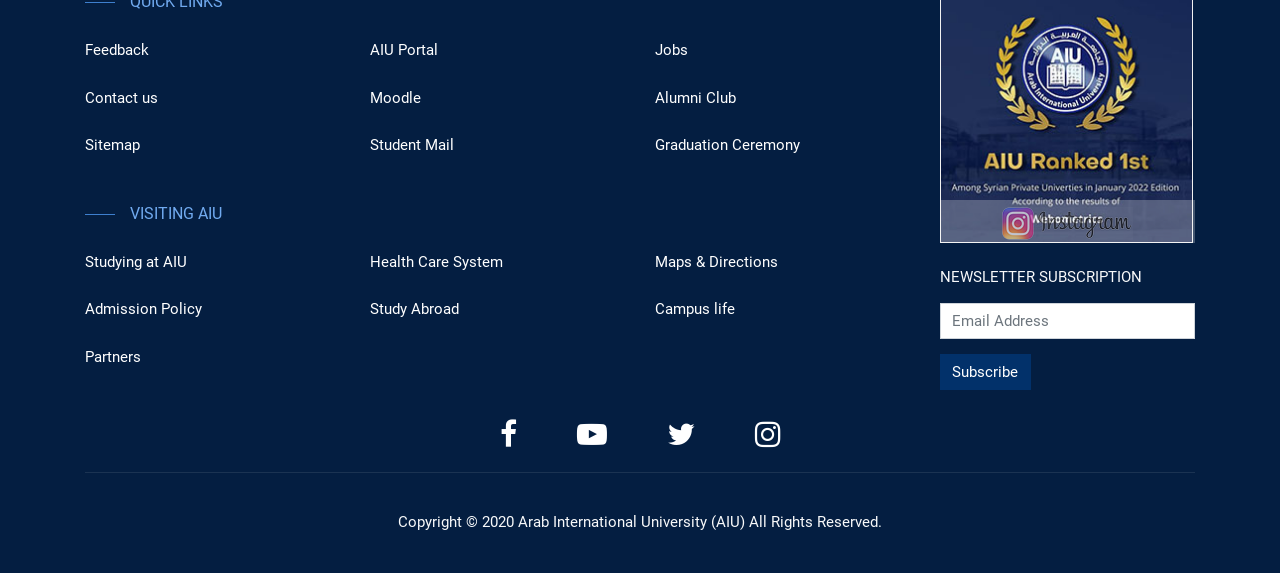Bounding box coordinates should be provided in the format (top-left x, top-left y, bottom-right x, bottom-right y) with all values between 0 and 1. Identify the bounding box for this UI element: Subscribe

[0.734, 0.618, 0.805, 0.68]